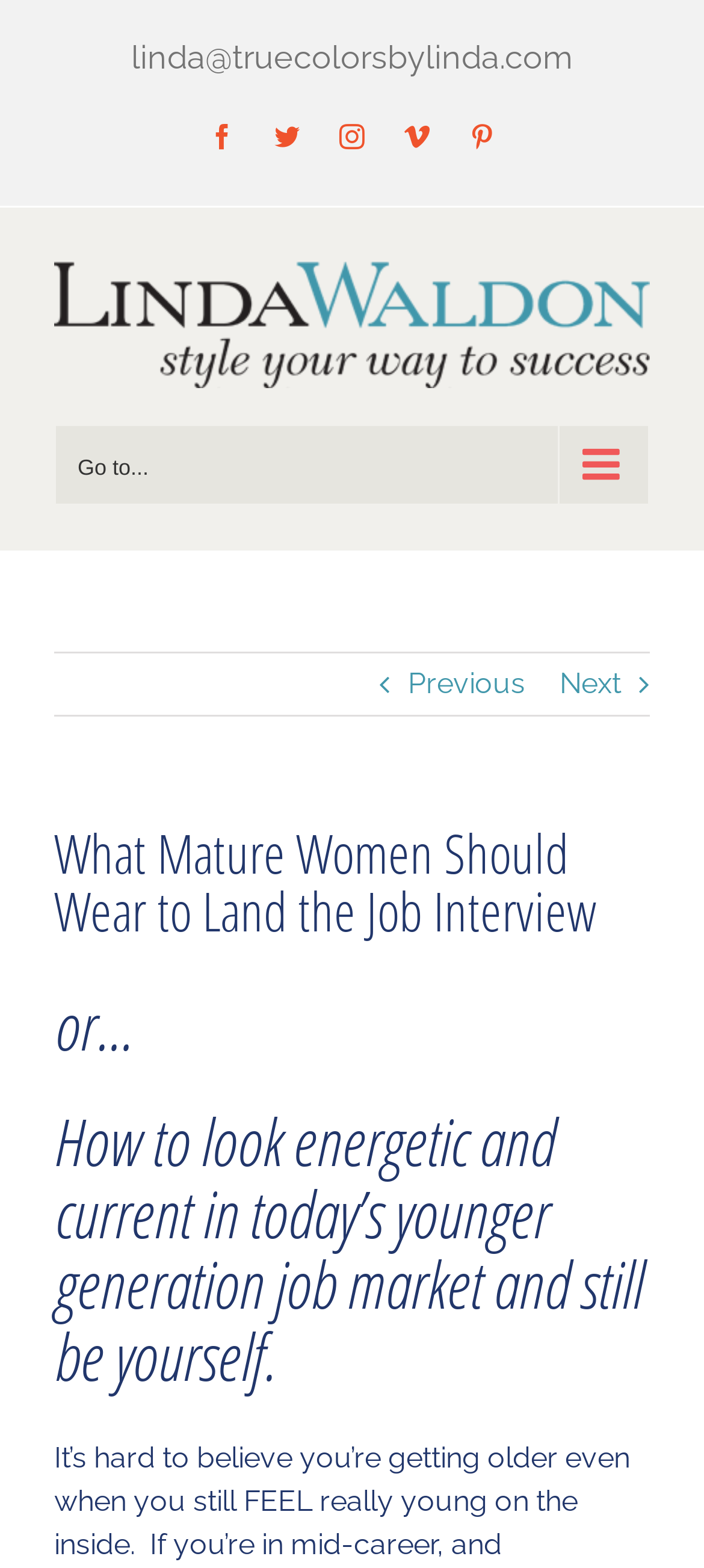How many social media links are there?
Based on the screenshot, give a detailed explanation to answer the question.

I counted the number of link elements with social media icons, such as Facebook, Twitter, Instagram, Vimeo, and Pinterest, to get the total number of social media links.